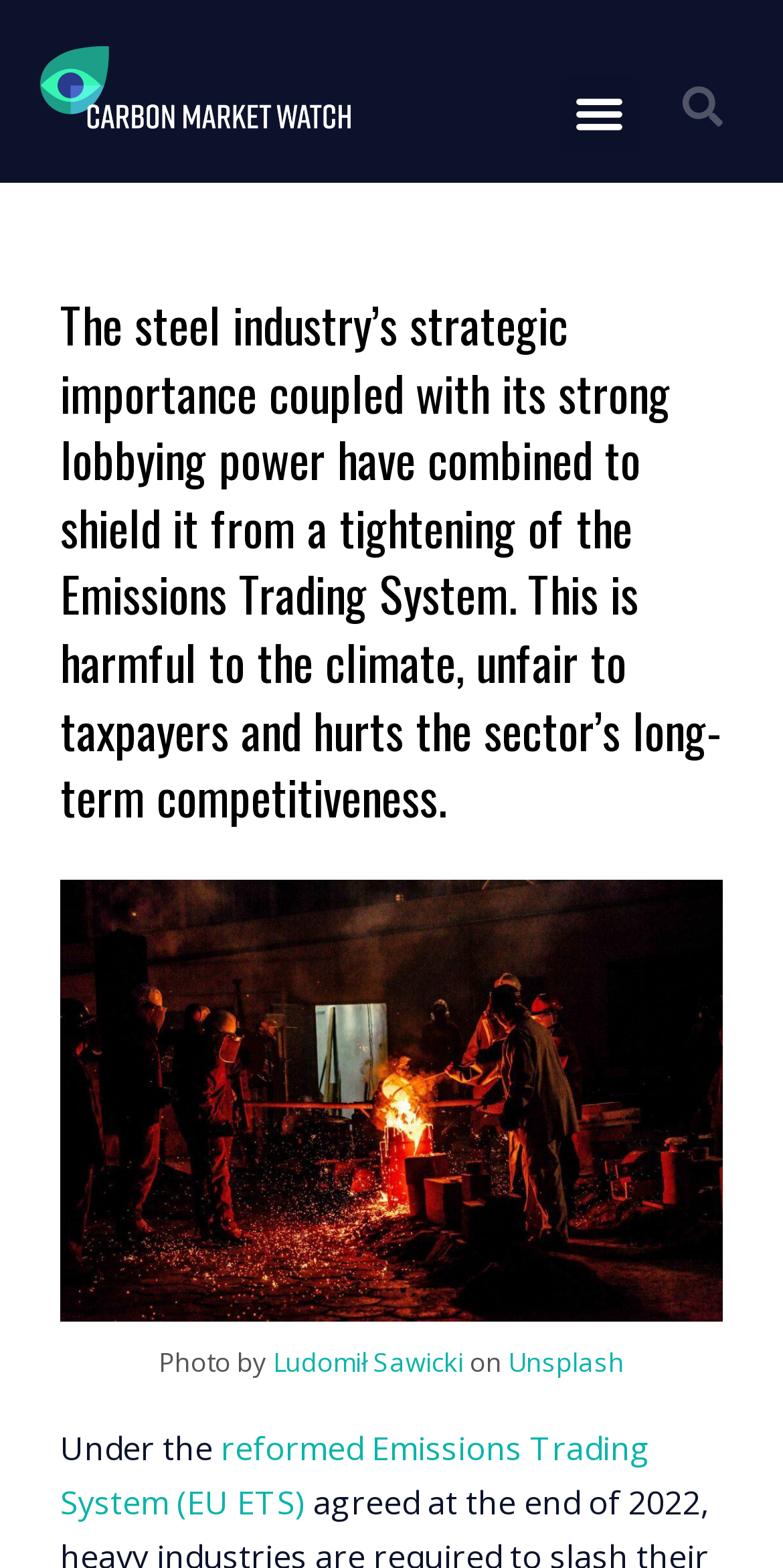Create a detailed summary of the webpage's content and design.

The webpage appears to be an article discussing the steel industry's influence on the Emissions Trading System. At the top left of the page, there is a link, and to the right of it, a button labeled "Menu Toggle" that is not expanded. Further to the right, there is a search bar with a "Search" button.

Below these elements, there is a heading that summarizes the article's content, stating that the steel industry's strategic importance and lobbying power have shielded it from a tightening of the Emissions Trading System, which is harmful to the climate, unfair to taxpayers, and hurts the sector's long-term competitiveness.

Underneath the heading, there is a figure, likely an image, that takes up a significant portion of the page. Below the image, there is a figcaption that provides credits for the photo, stating "Photo by Ludomił Sawicki on Unsplash".

Following the figcaption, there is a paragraph of text that starts with "Under the" and continues with a link to the "reformed Emissions Trading System (EU ETS)".